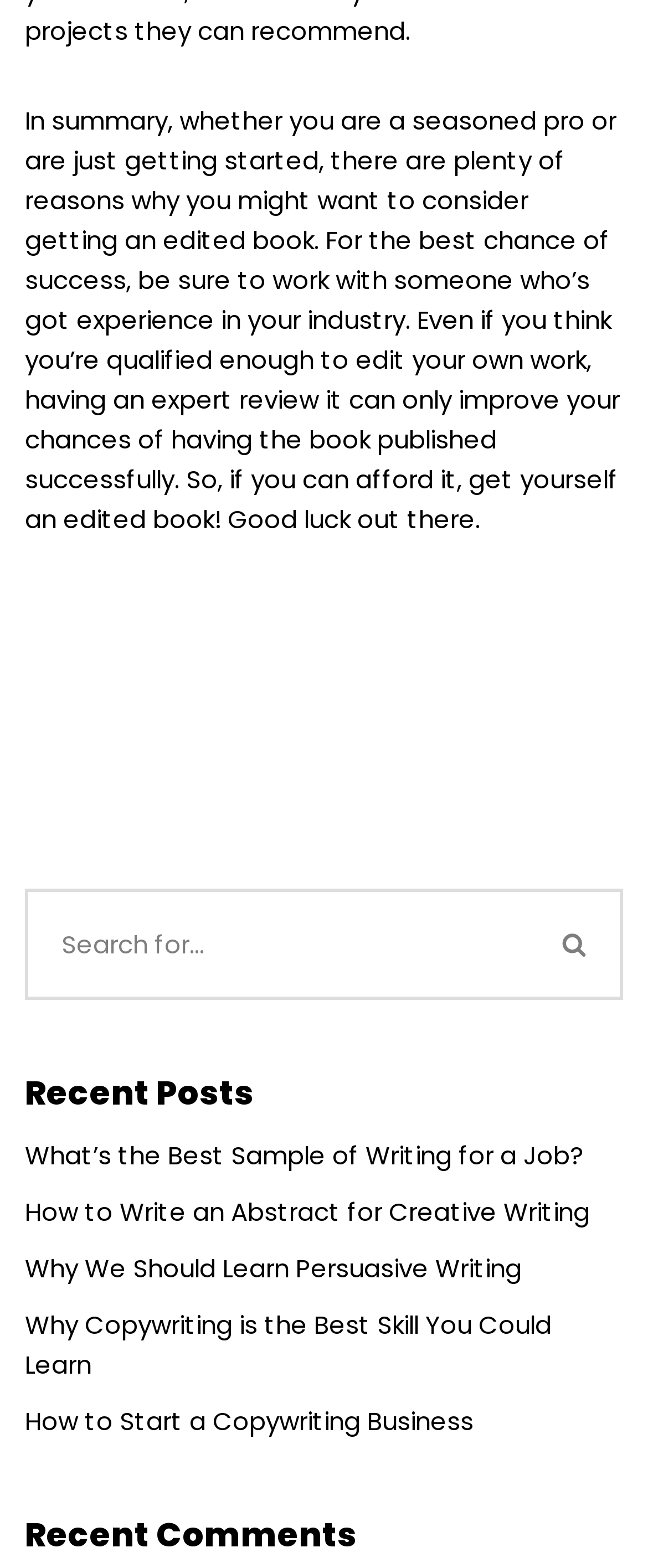What is the purpose of the search box?
Can you give a detailed and elaborate answer to the question?

The search box is located at the top of the page, and it allows users to search for specific content within the website, as indicated by the 'Search' button next to the search box.